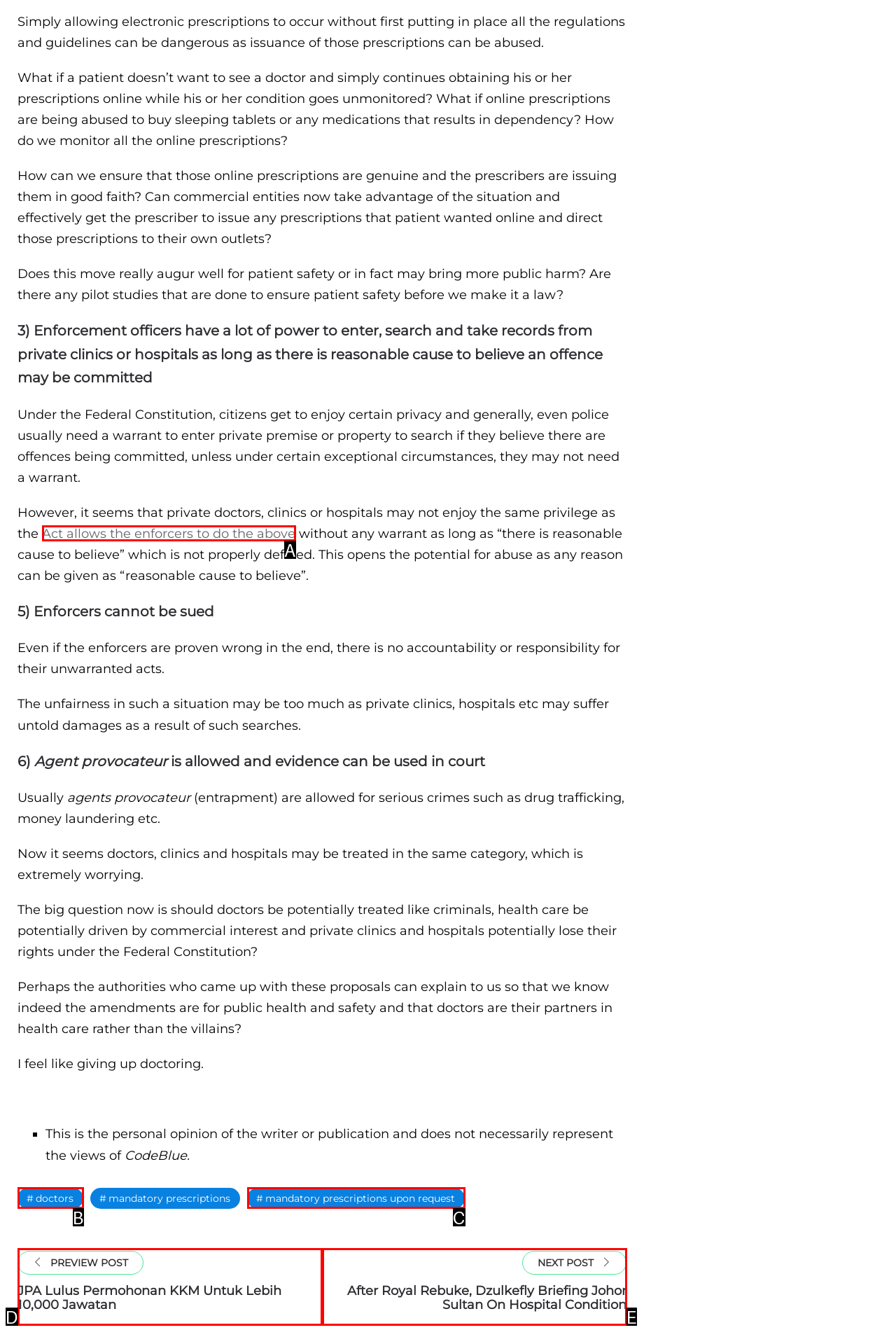Which lettered UI element aligns with this description: mandatory prescriptions upon request
Provide your answer using the letter from the available choices.

C